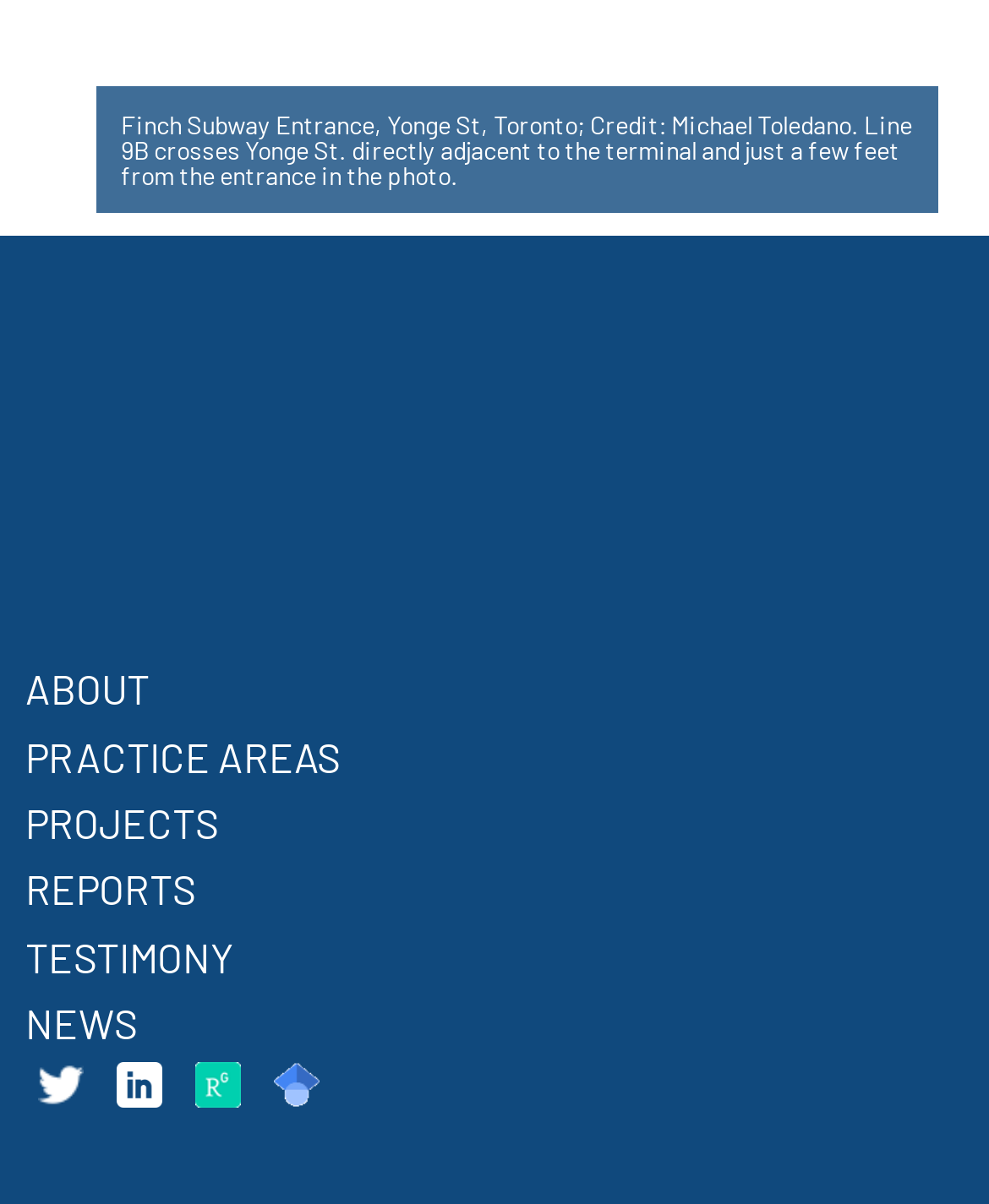Given the content of the image, can you provide a detailed answer to the question?
How many social media links are there?

The social media links are located at the bottom of the webpage, and can be identified by their labels, such as 'TWITTER', 'LINKEDIN', and 'RESEARCHGATE'. There are three social media links in total.